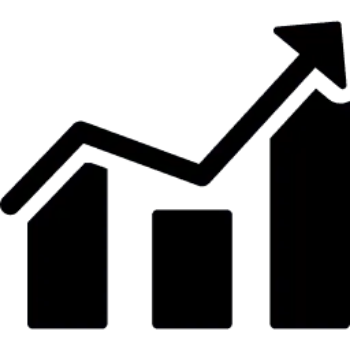What is the purpose of the graphic?
Could you give a comprehensive explanation in response to this question?

The graphic is meant to communicate the positive trajectory and opportunities available within the organization, encouraging potential employees to consider the benefits of joining the team. It is a visual representation of the company's emphasis on job satisfaction and growth, making it an attractive option for potential employees.